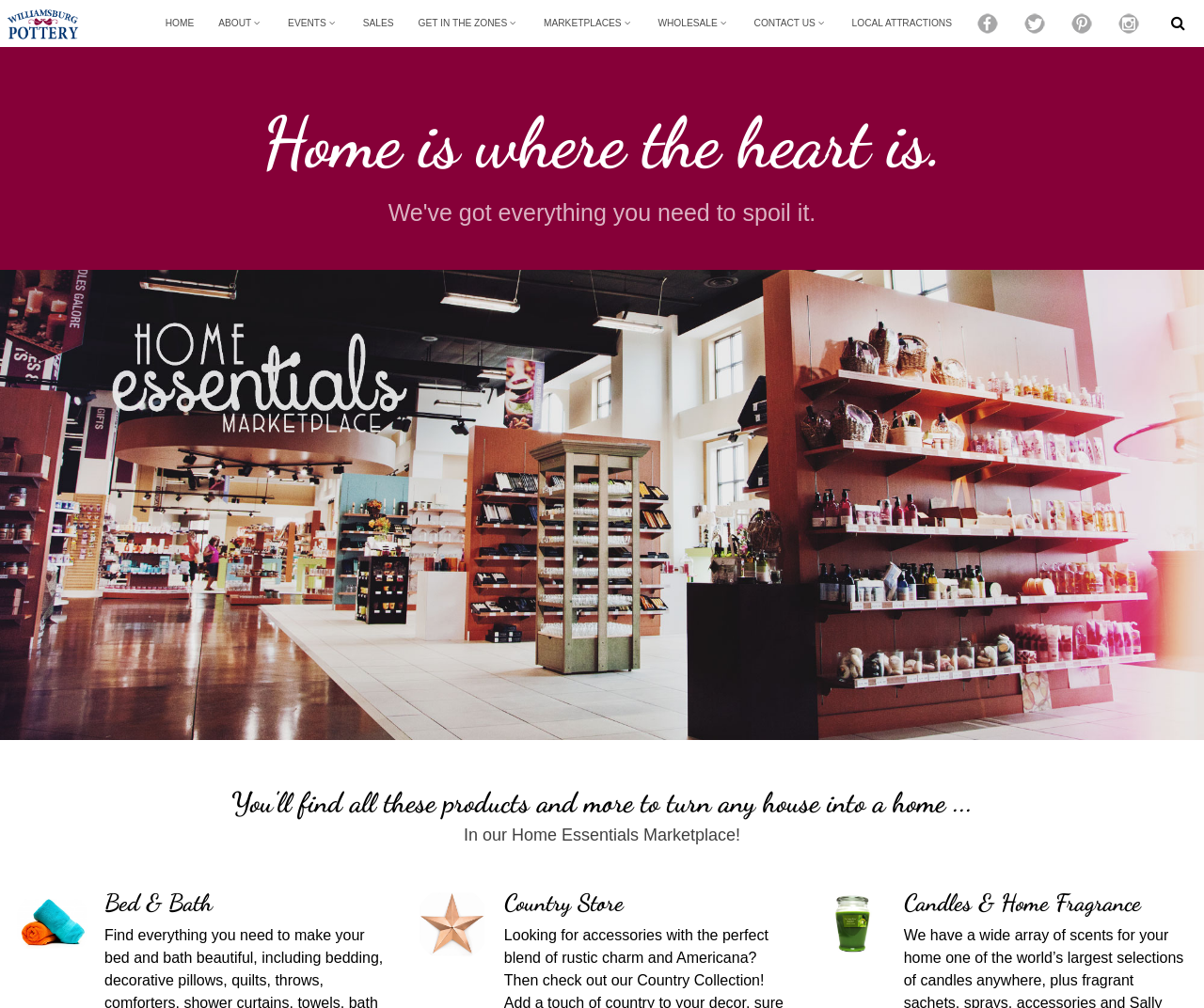Extract the bounding box coordinates of the UI element described: "INSTAGRAM". Provide the coordinates in the format [left, top, right, bottom] with values ranging from 0 to 1.

[0.918, 0.0, 0.957, 0.047]